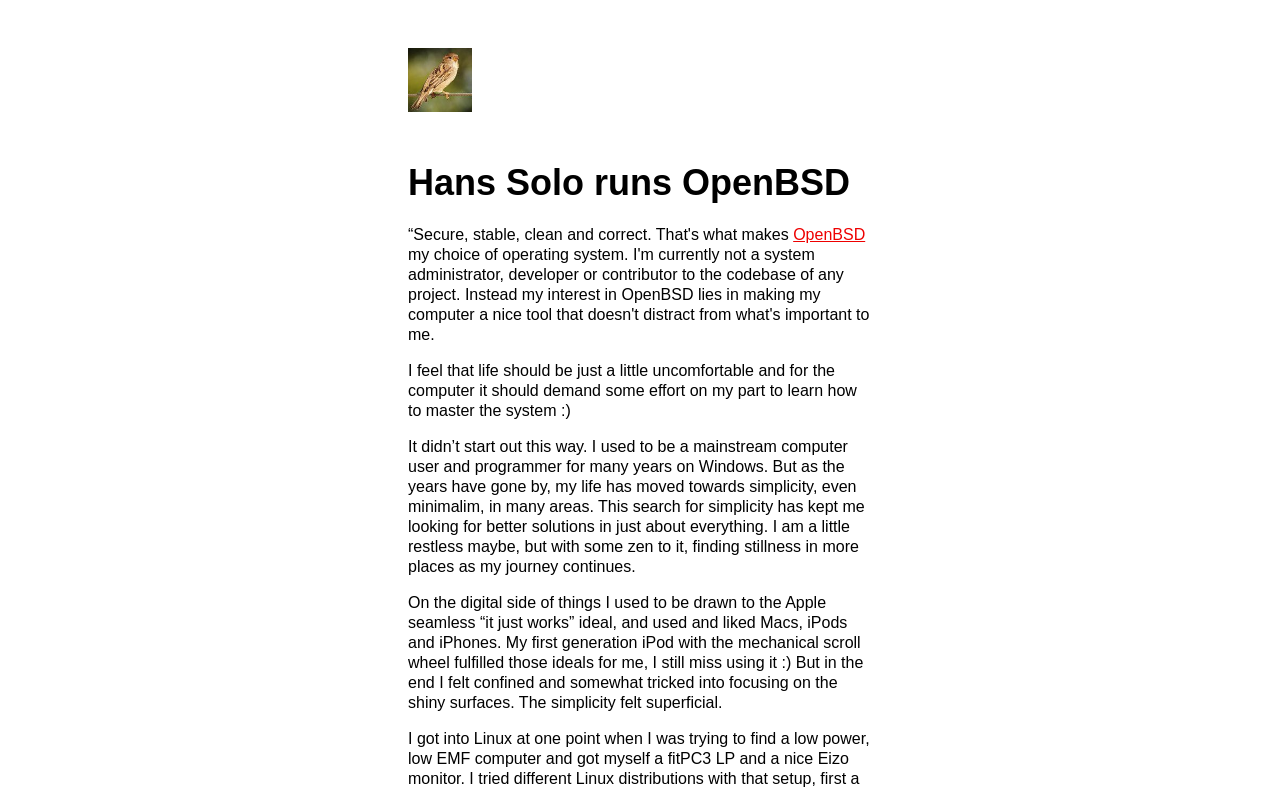What is the author's favorite iPod model?
Your answer should be a single word or phrase derived from the screenshot.

First generation iPod